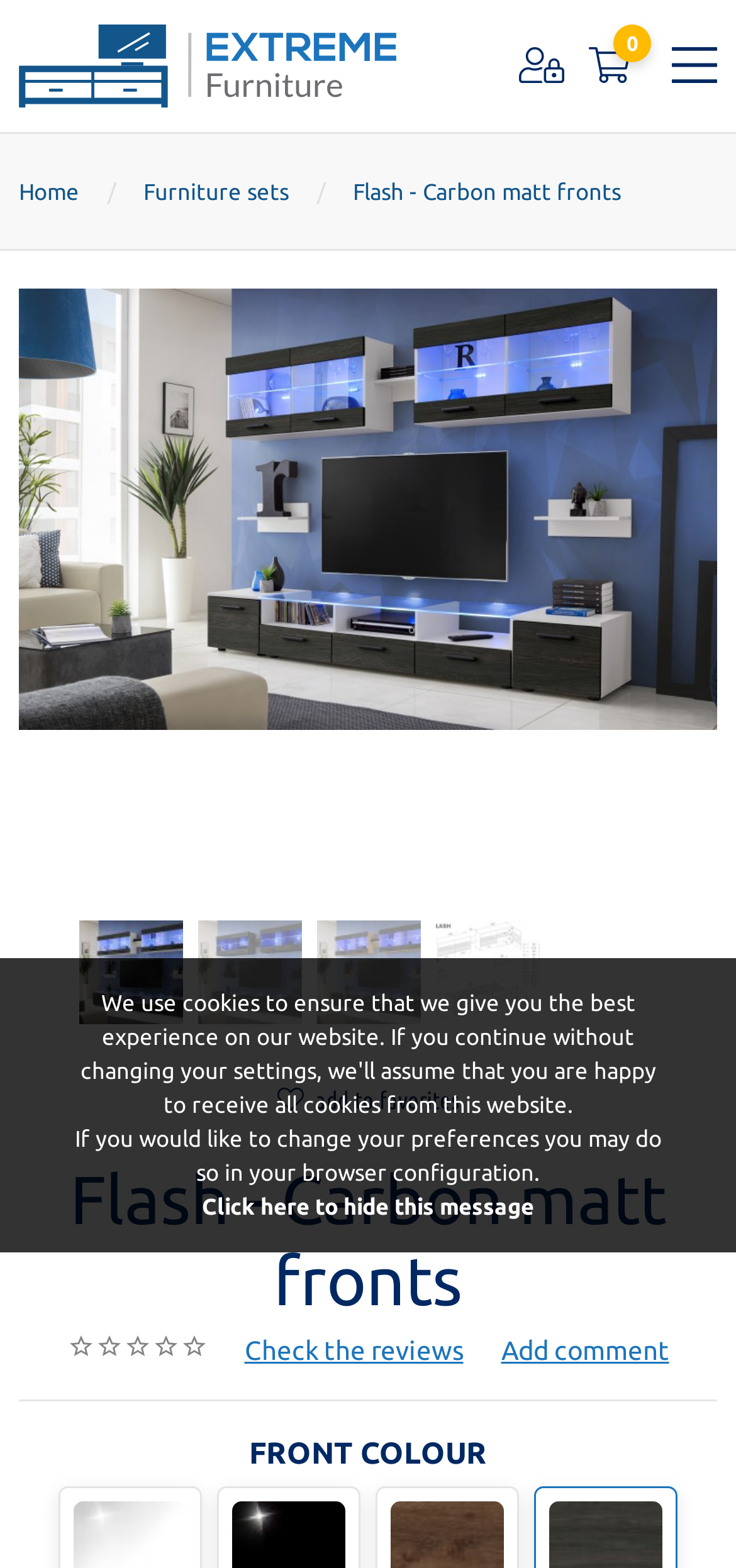What is the purpose of the 'Check the reviews' link?
Answer the question based on the image using a single word or a brief phrase.

to check reviews